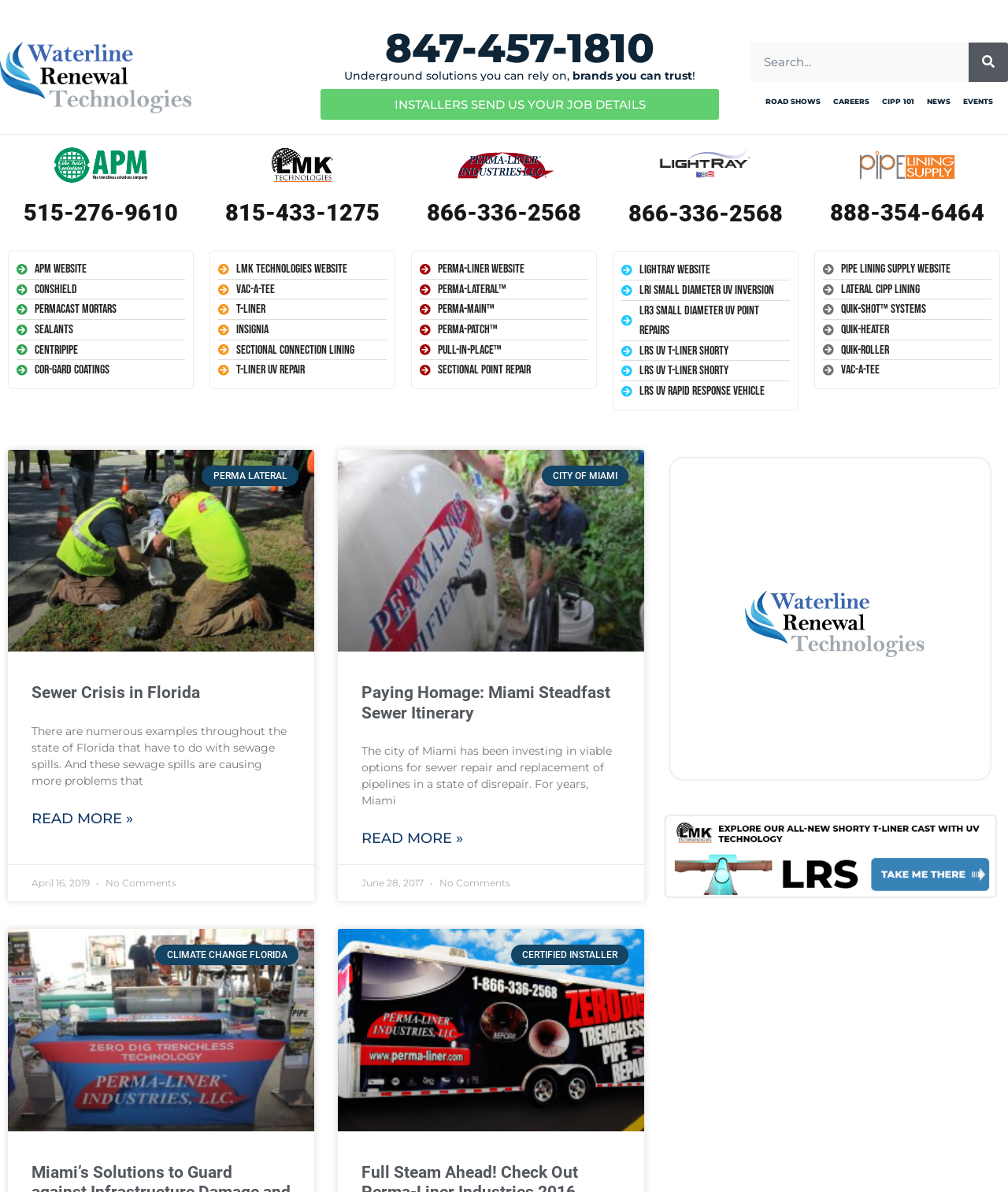Find the bounding box coordinates for the area that must be clicked to perform this action: "Search for something".

[0.744, 0.036, 1.0, 0.069]